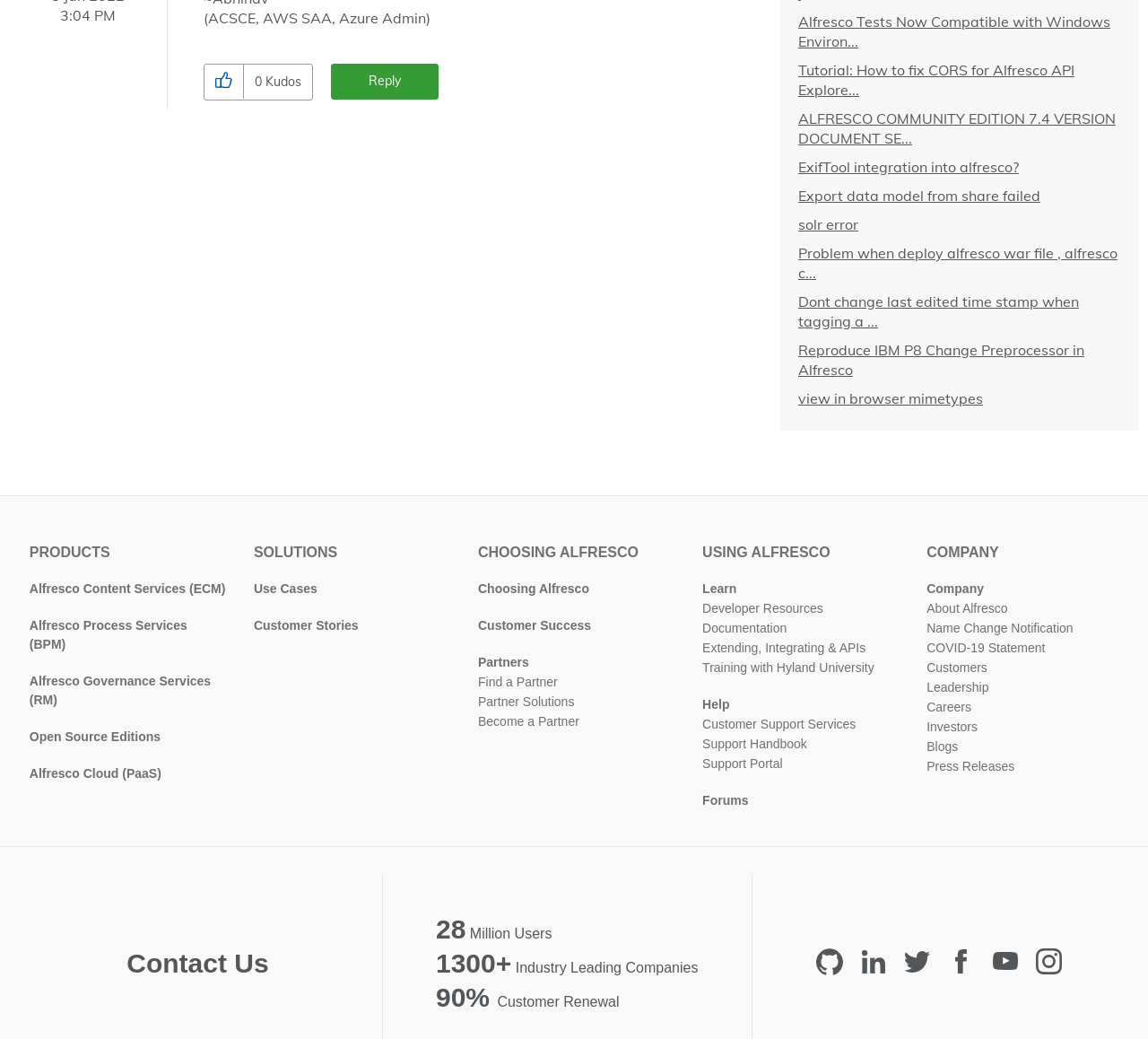Kindly determine the bounding box coordinates for the clickable area to achieve the given instruction: "Learn more about Developer Resources".

[0.612, 0.579, 0.717, 0.592]